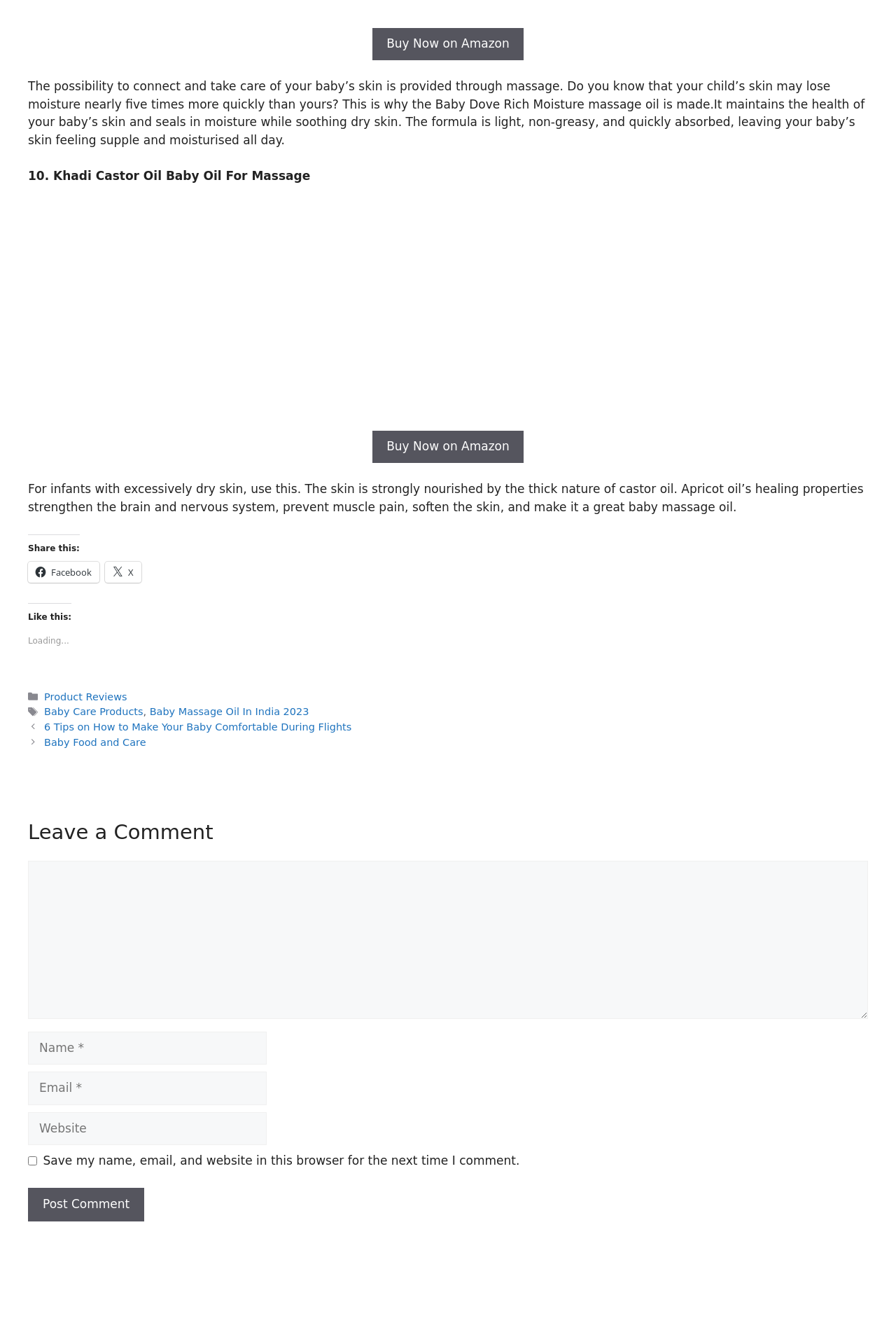Determine the bounding box coordinates for the area you should click to complete the following instruction: "Enter your name".

[0.031, 0.78, 0.298, 0.805]